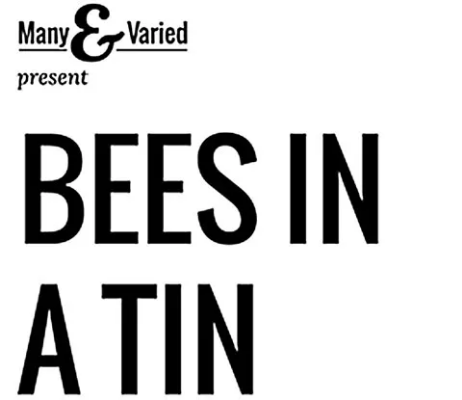What is written above the title?
Please answer the question as detailed as possible.

The words 'Many & Varied' are elegantly displayed above the title 'BEES IN A TIN', which suggests a partnership or sponsorship, and adds to the overall sense of creativity and invitation.